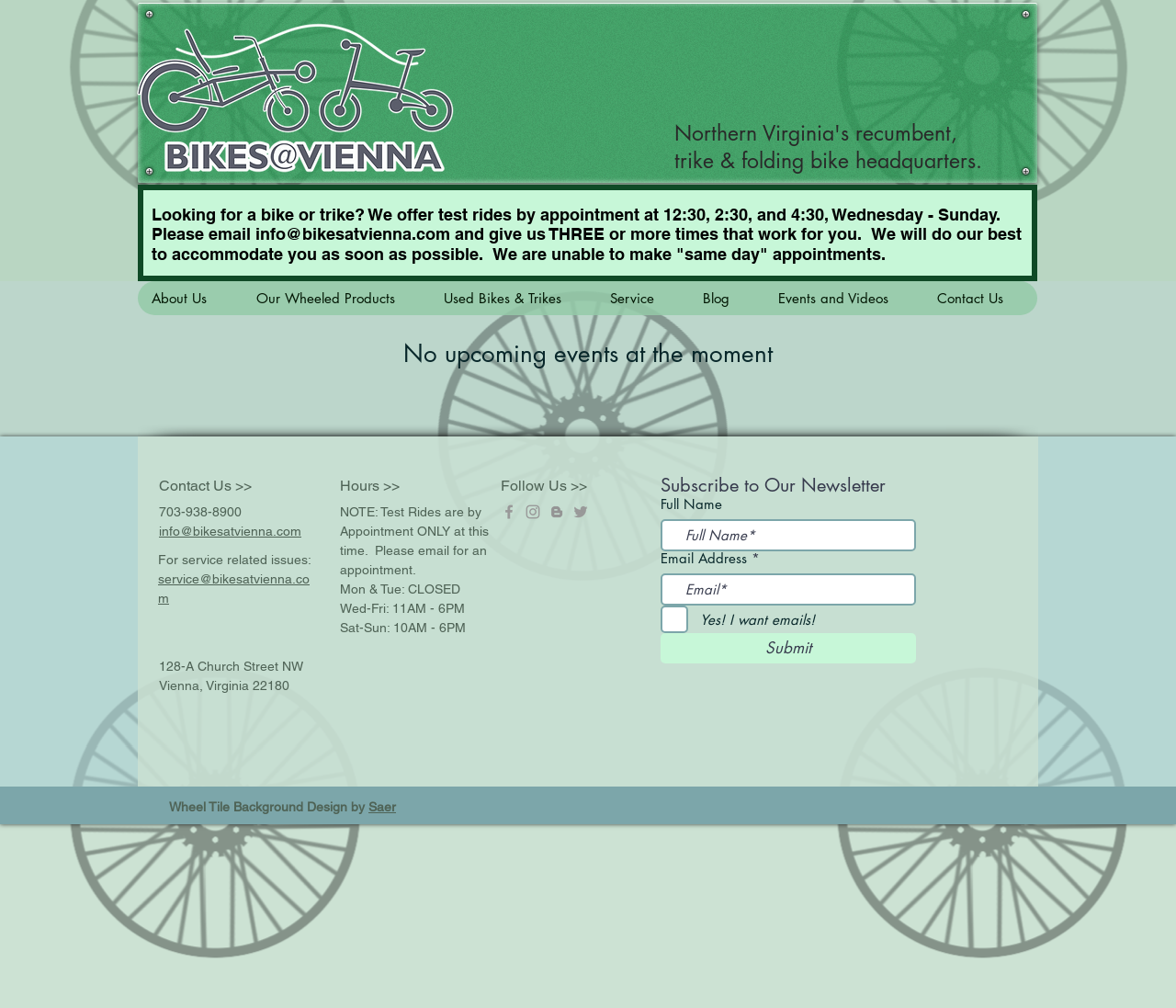Please identify the bounding box coordinates of the element I should click to complete this instruction: 'Enter email address in the newsletter subscription'. The coordinates should be given as four float numbers between 0 and 1, like this: [left, top, right, bottom].

[0.562, 0.569, 0.779, 0.601]